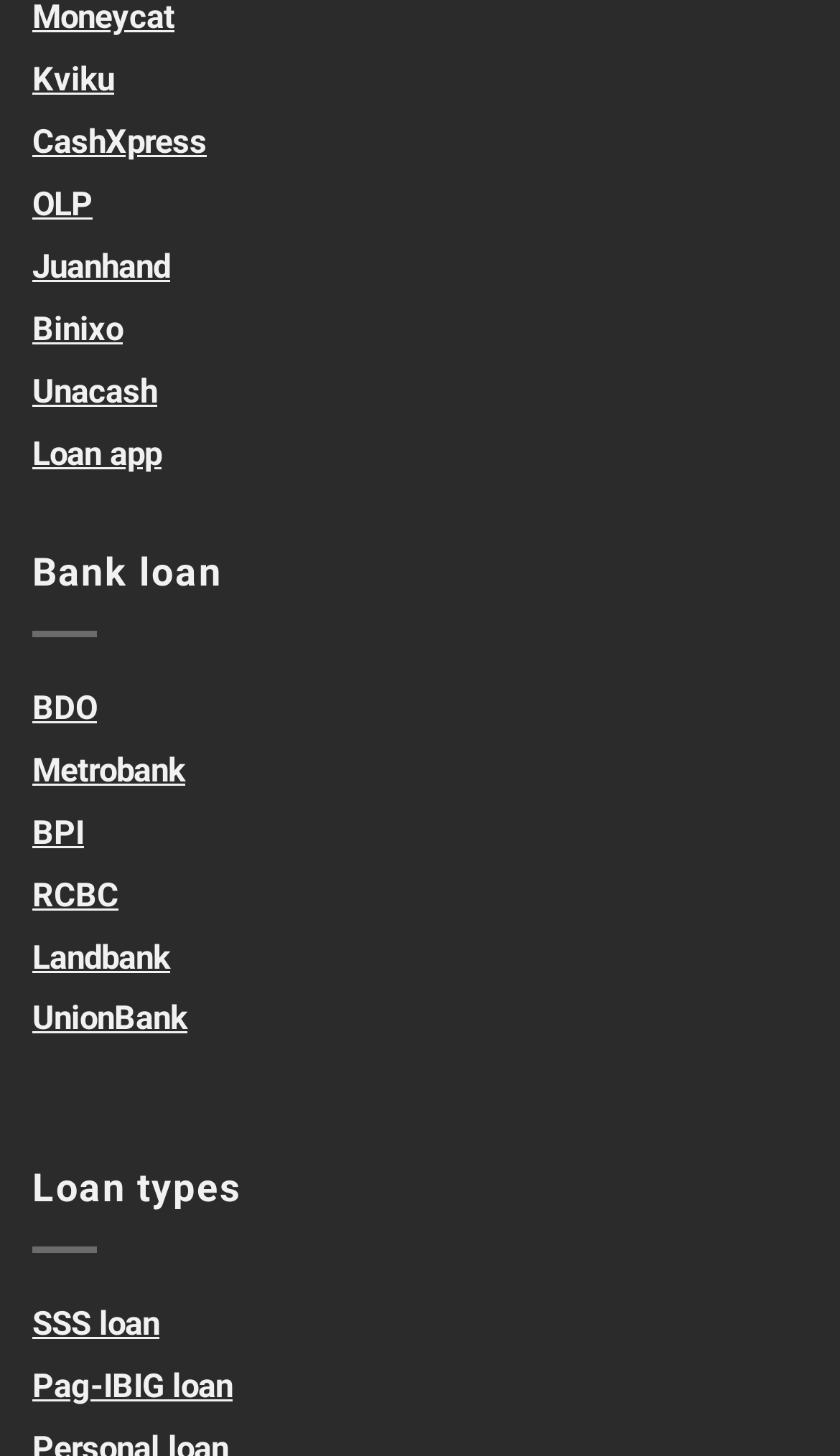Please find and report the bounding box coordinates of the element to click in order to perform the following action: "Explore Loan app". The coordinates should be expressed as four float numbers between 0 and 1, in the format [left, top, right, bottom].

[0.038, 0.299, 0.192, 0.325]